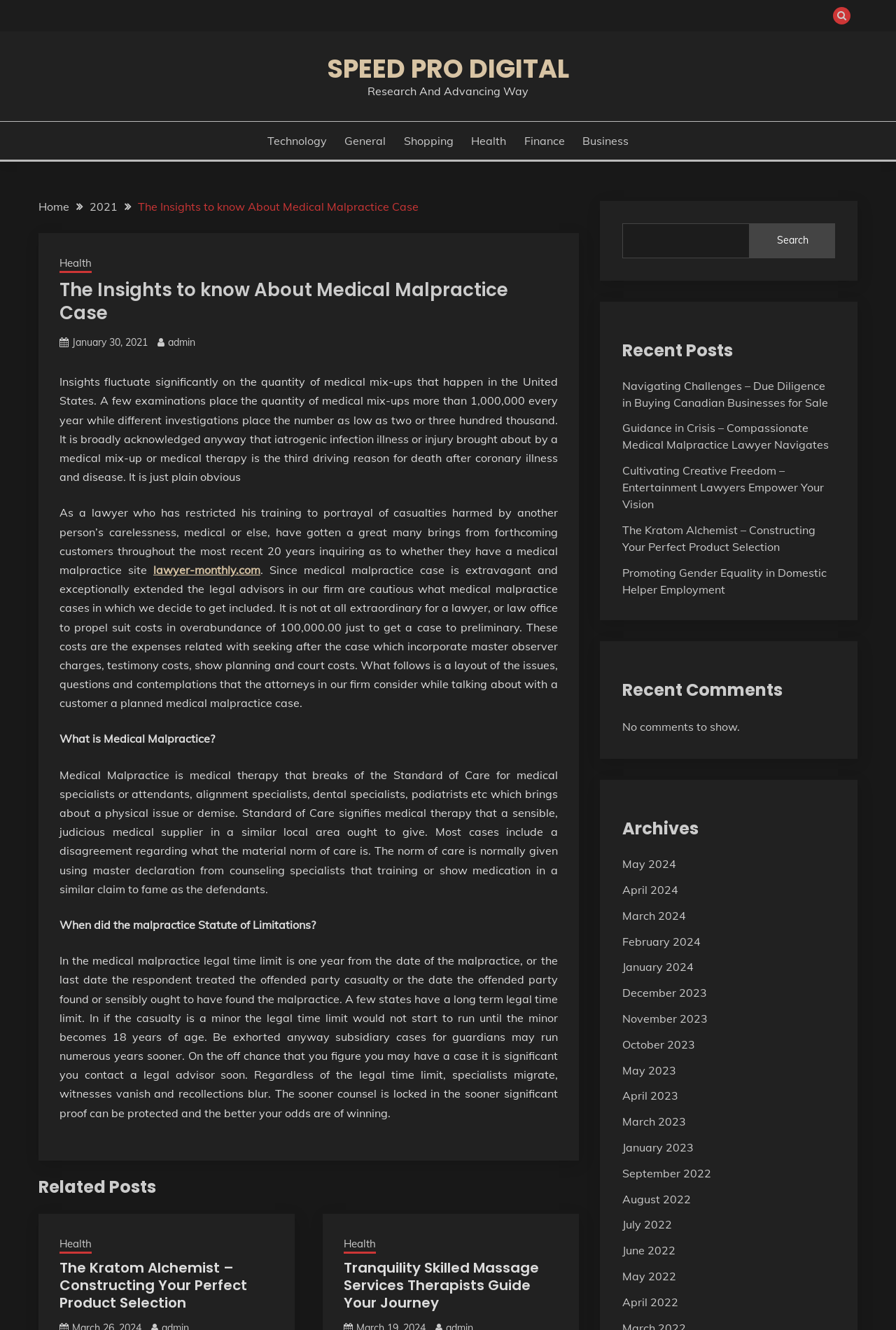Given the element description, predict the bounding box coordinates in the format (top-left x, top-left y, bottom-right x, bottom-right y). Make sure all values are between 0 and 1. Here is the element description: 2021

[0.1, 0.15, 0.131, 0.16]